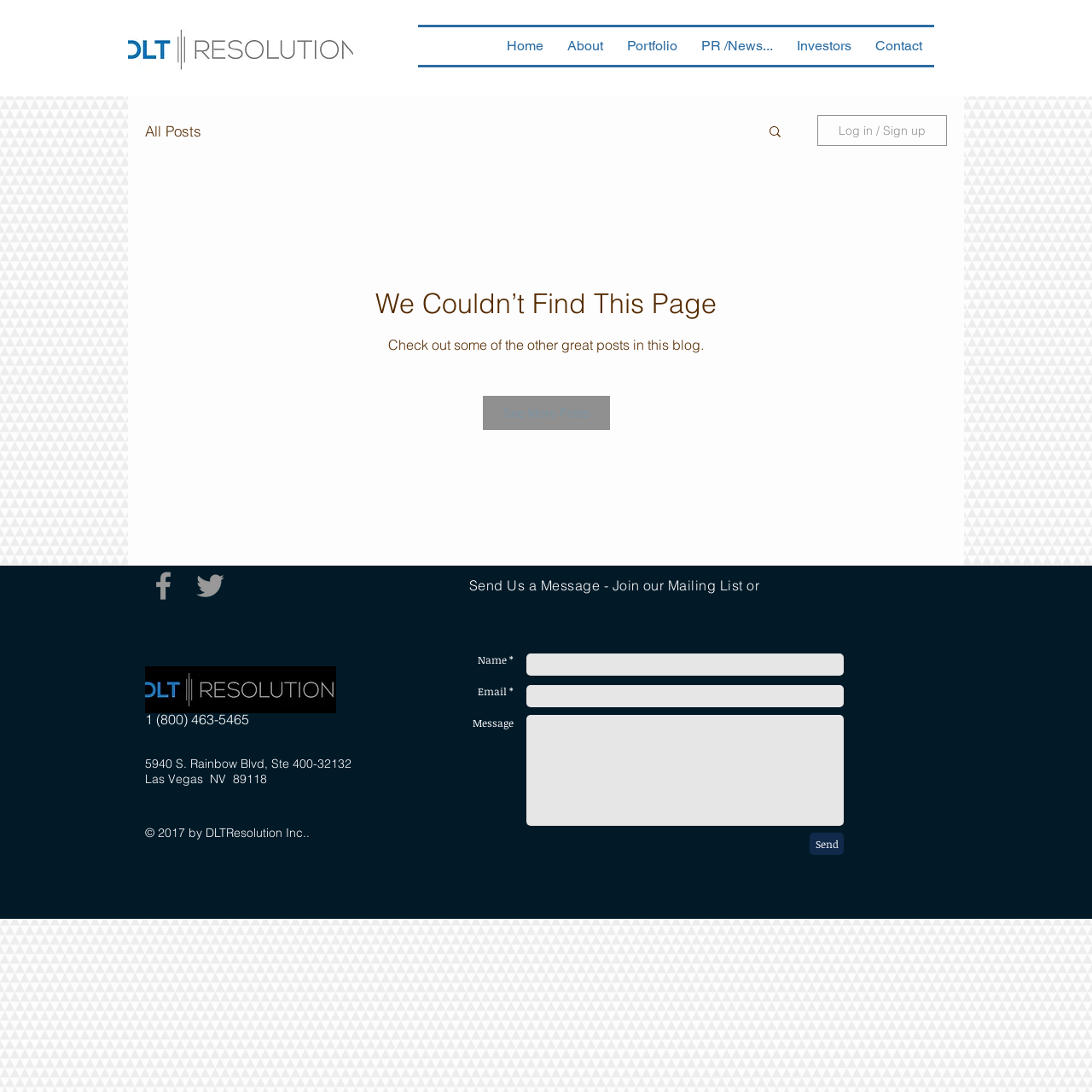How many text input fields are there in the contact form?
Give a one-word or short phrase answer based on the image.

3